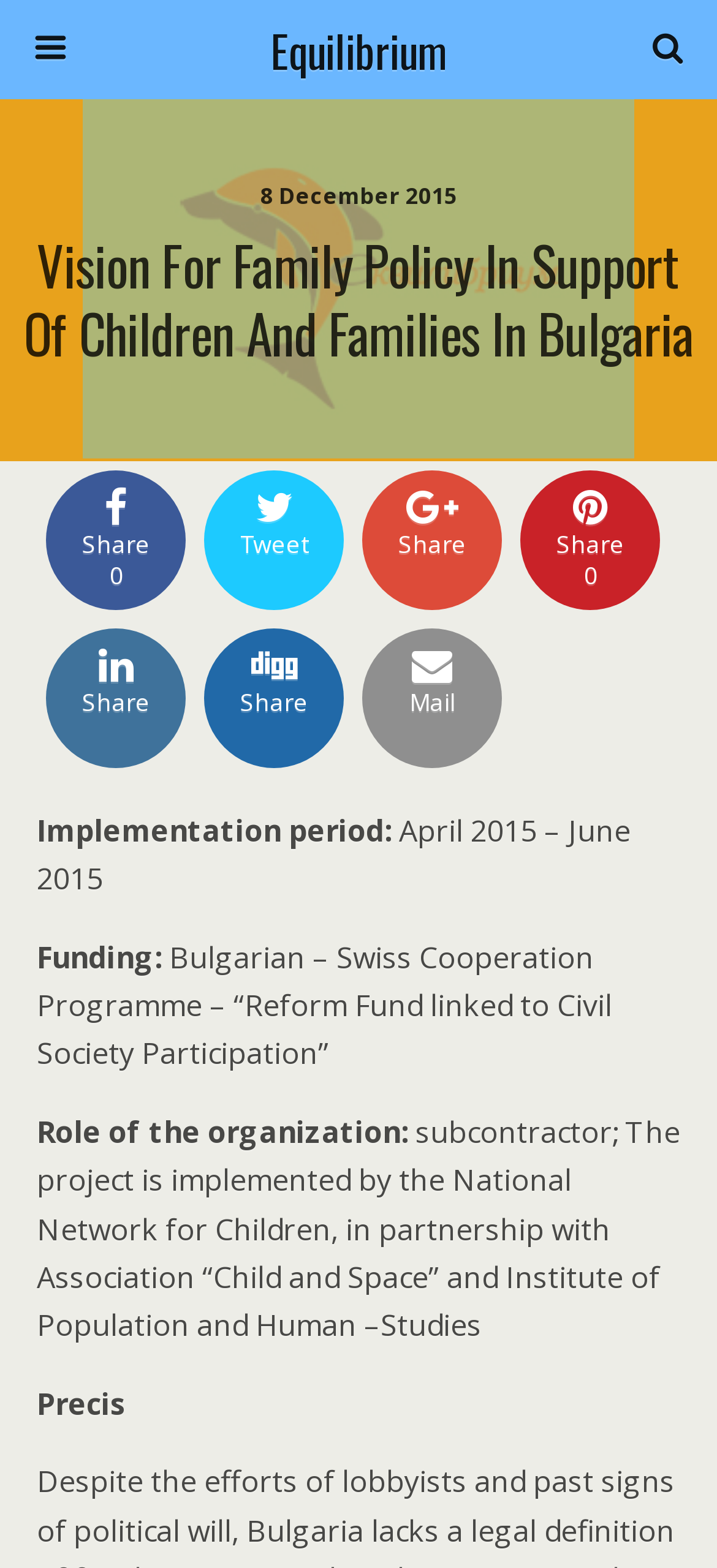Please locate the clickable area by providing the bounding box coordinates to follow this instruction: "Explore baby food recipes".

None